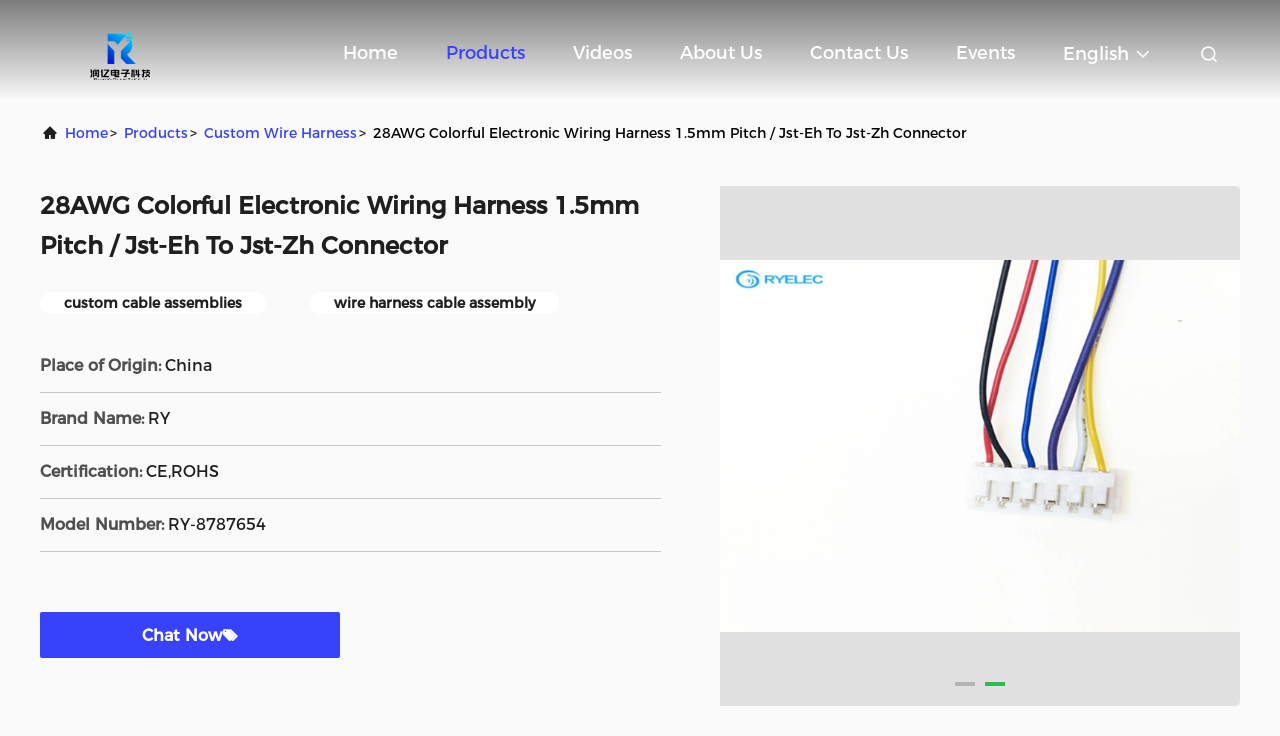Select the bounding box coordinates of the element I need to click to carry out the following instruction: "Contact the company".

[0.633, 0.031, 0.709, 0.112]